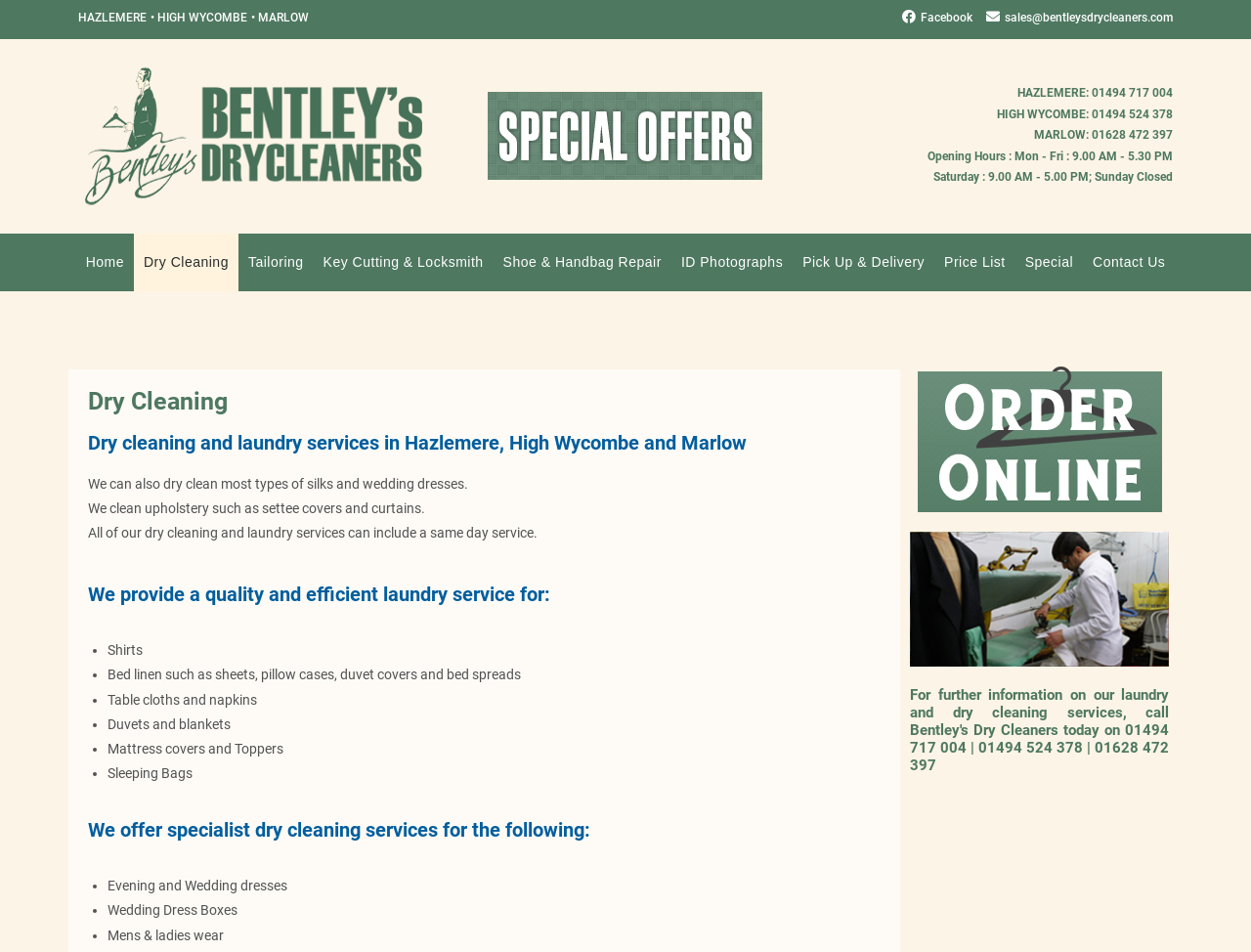Find the bounding box coordinates of the area to click in order to follow the instruction: "Learn about the dry cleaning services".

[0.07, 0.408, 0.704, 0.434]